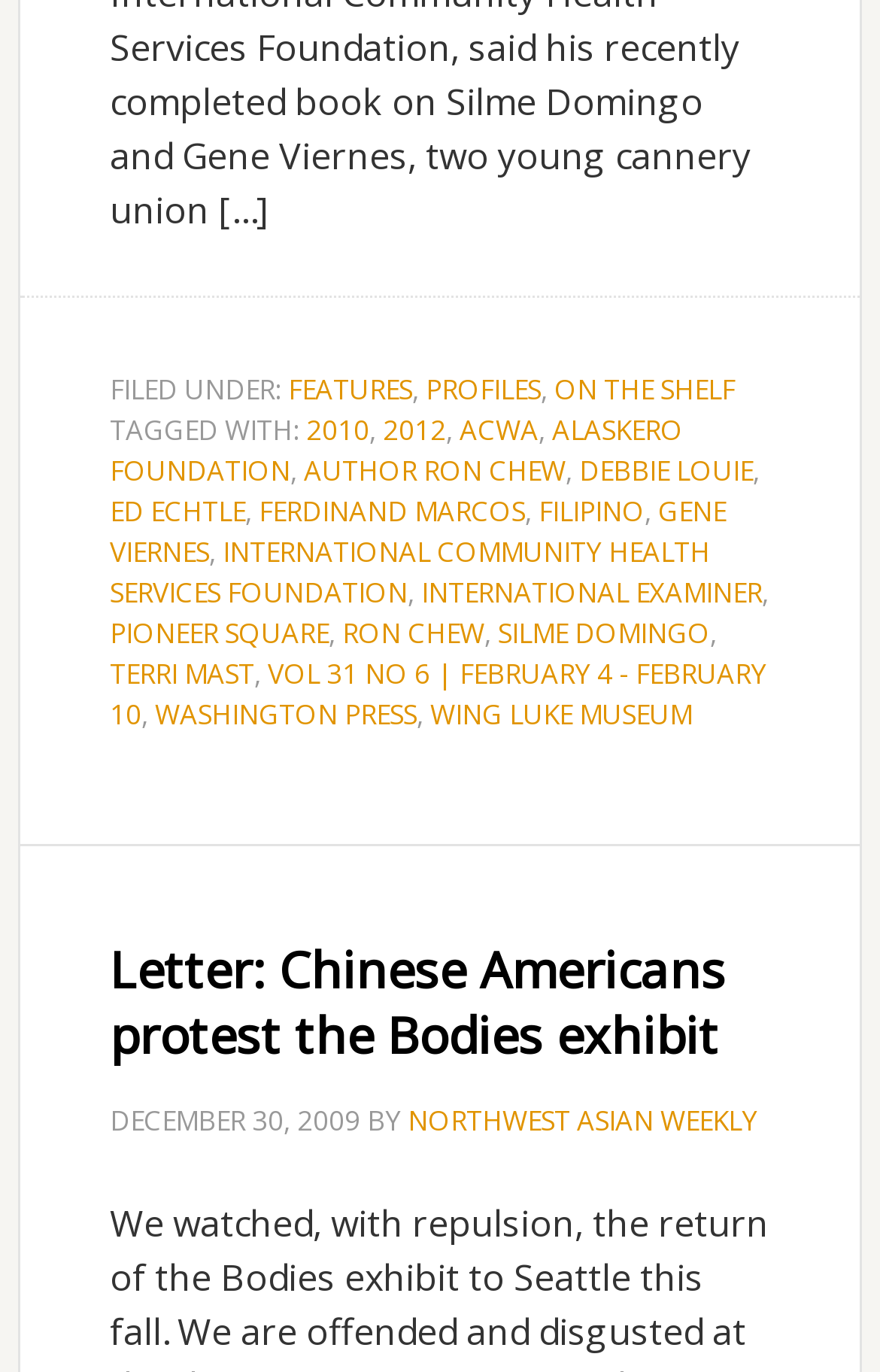Please indicate the bounding box coordinates of the element's region to be clicked to achieve the instruction: "Go to the 'PROFILES' page". Provide the coordinates as four float numbers between 0 and 1, i.e., [left, top, right, bottom].

[0.484, 0.27, 0.615, 0.298]